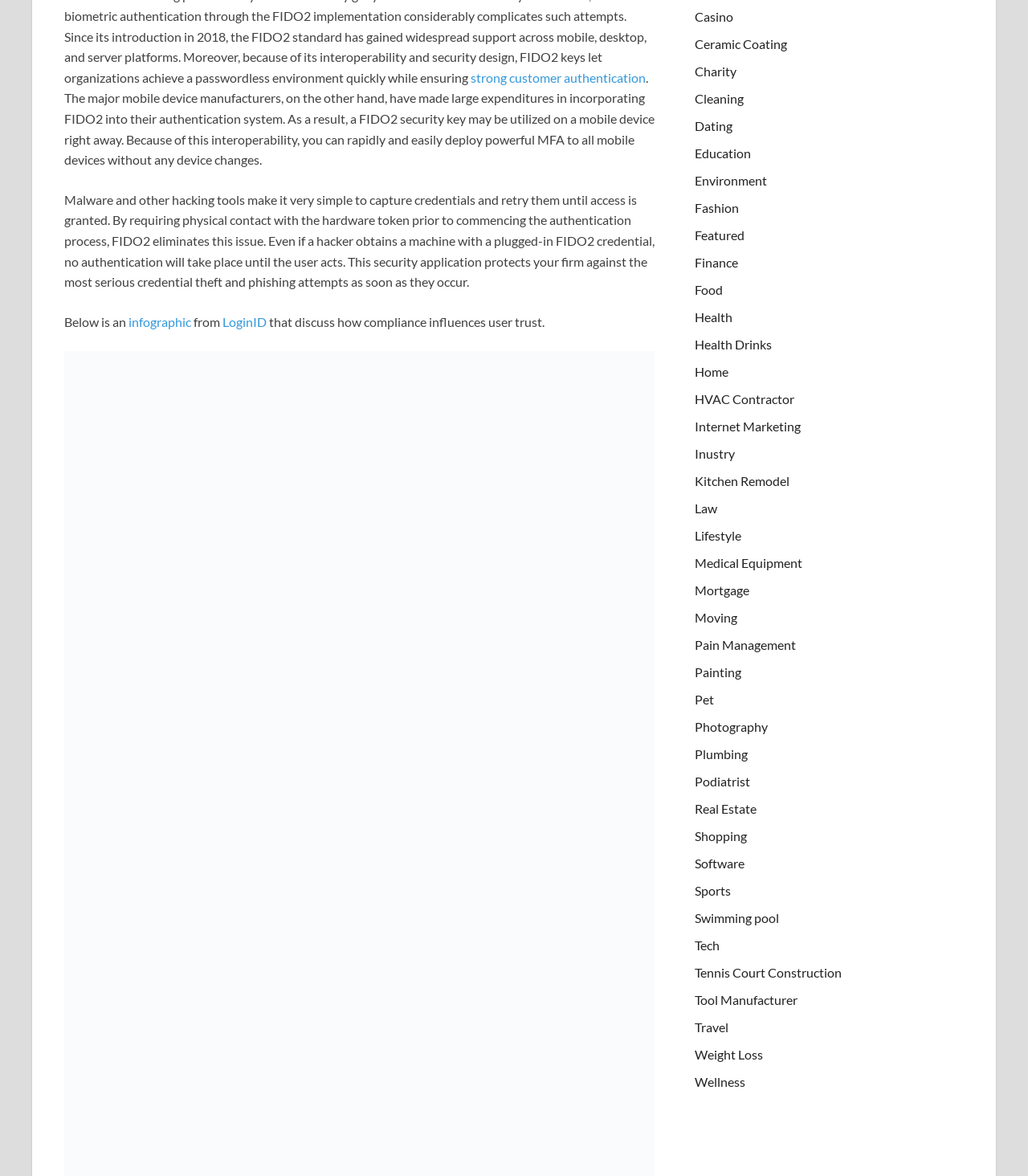Based on the element description "strong customer authentication", predict the bounding box coordinates of the UI element.

[0.458, 0.059, 0.628, 0.072]